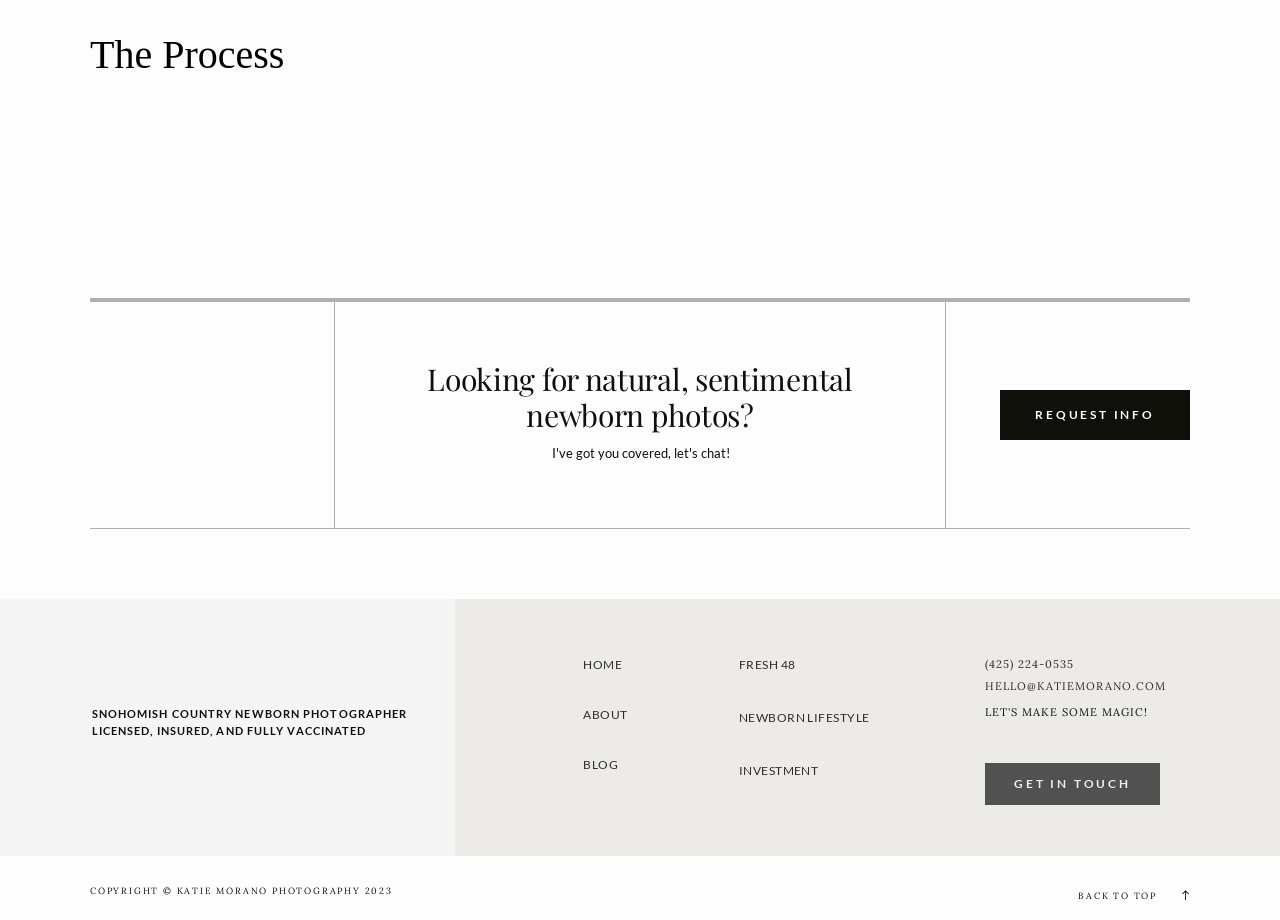Please identify the coordinates of the bounding box that should be clicked to fulfill this instruction: "Go to 'HOME'".

[0.456, 0.716, 0.486, 0.729]